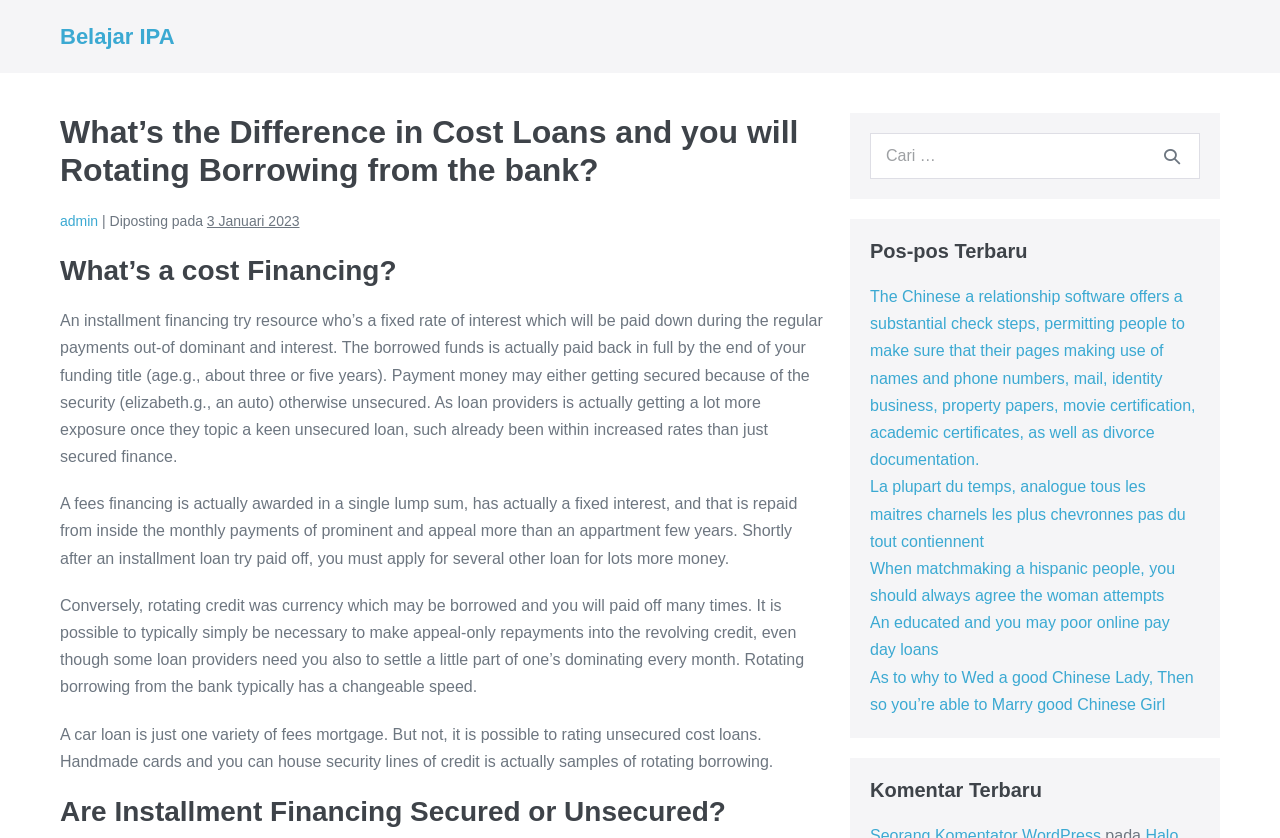Can you pinpoint the bounding box coordinates for the clickable element required for this instruction: "Click on the 'Komentar Terbaru' heading"? The coordinates should be four float numbers between 0 and 1, i.e., [left, top, right, bottom].

[0.68, 0.928, 0.937, 0.957]